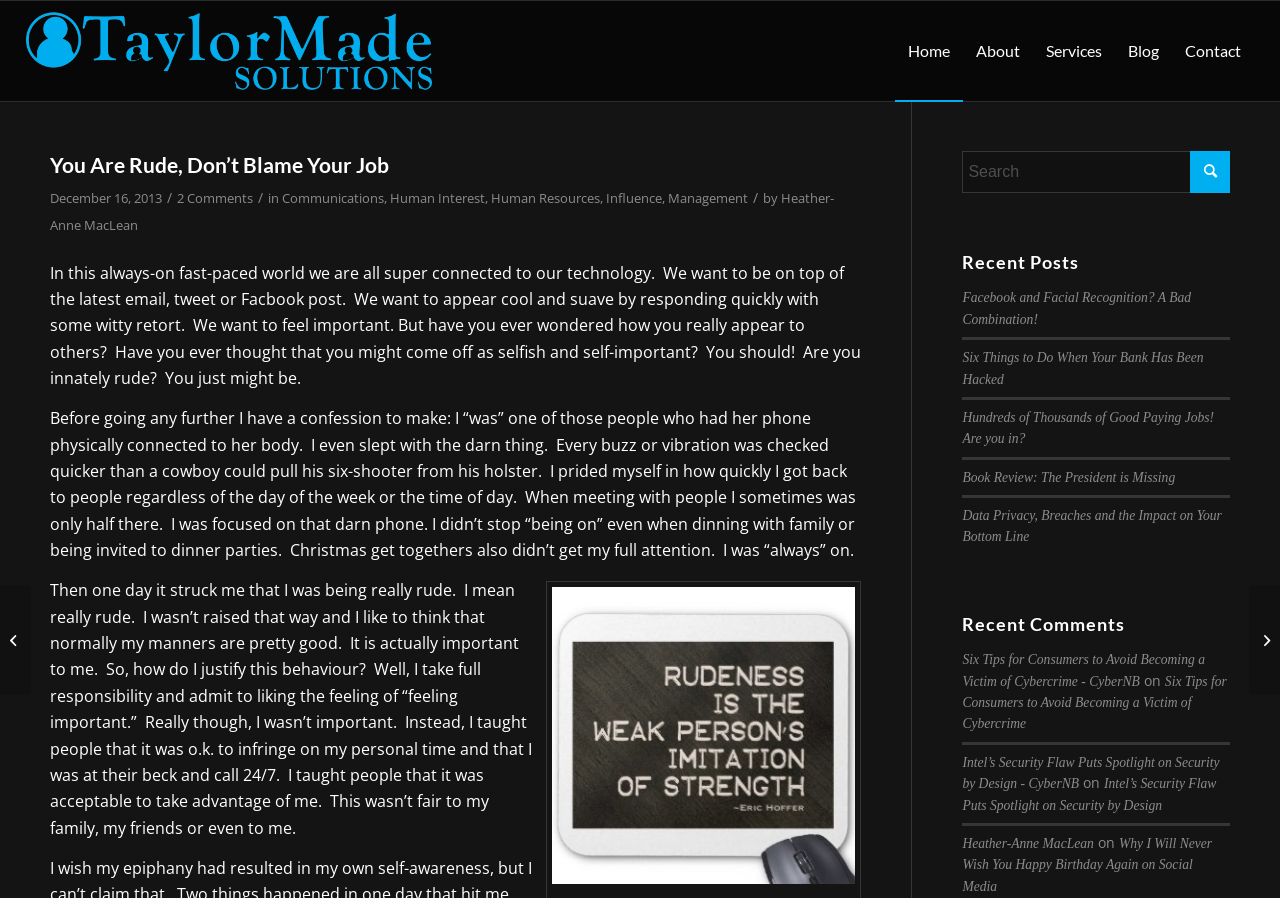Please indicate the bounding box coordinates for the clickable area to complete the following task: "Search for something". The coordinates should be specified as four float numbers between 0 and 1, i.e., [left, top, right, bottom].

None